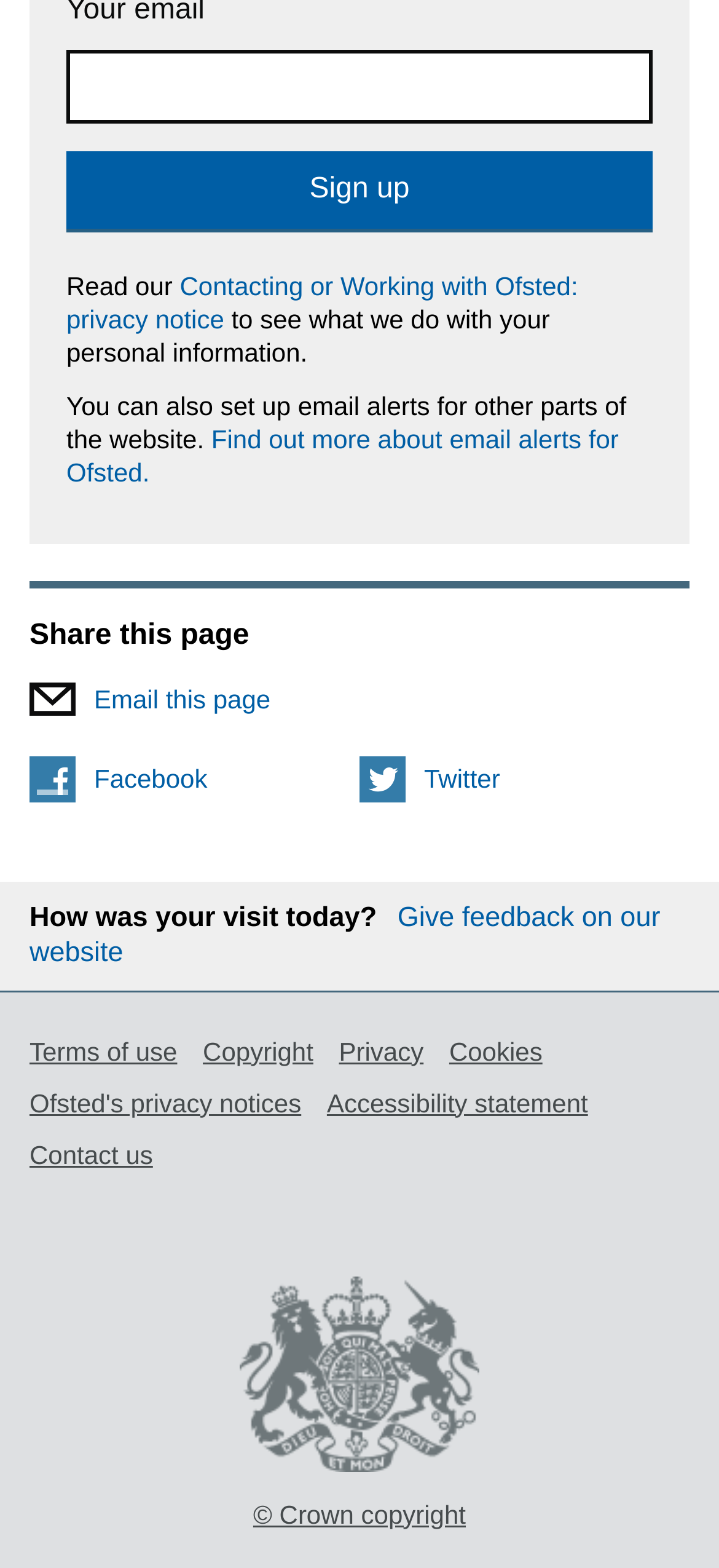Provide the bounding box coordinates of the HTML element this sentence describes: "Contact us". The bounding box coordinates consist of four float numbers between 0 and 1, i.e., [left, top, right, bottom].

[0.041, 0.727, 0.213, 0.745]